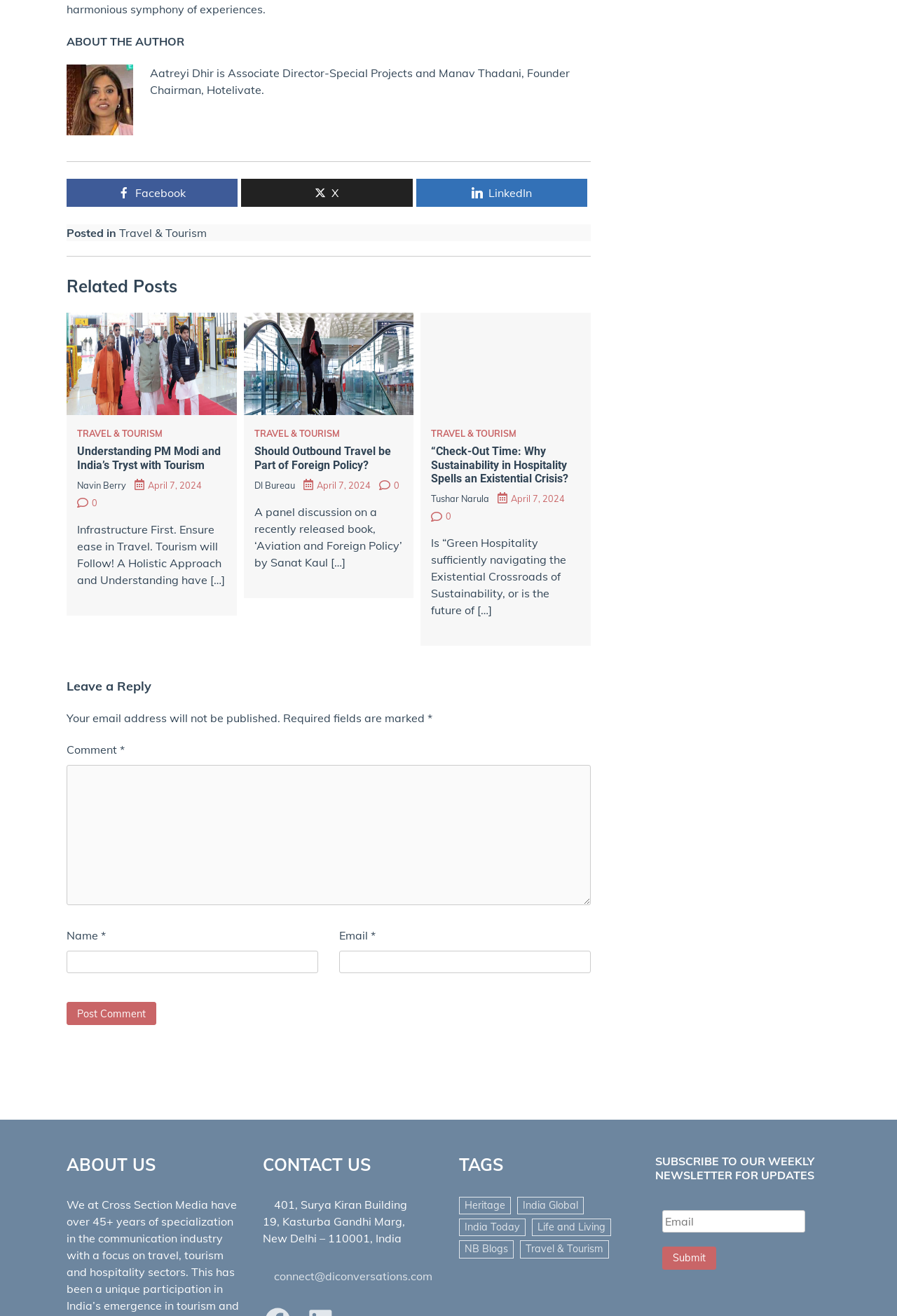Please identify the bounding box coordinates of where to click in order to follow the instruction: "Send an email".

None